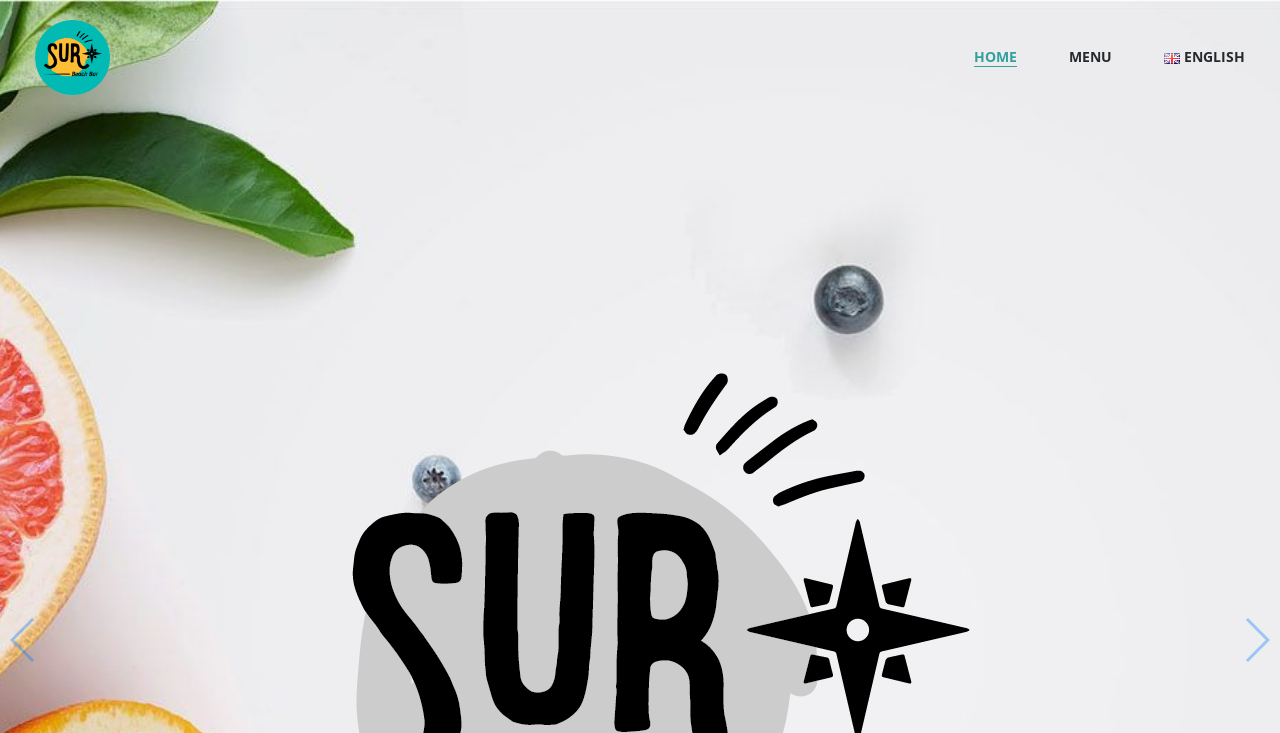Provide the bounding box coordinates of the HTML element this sentence describes: "alt="Main Logo"". The bounding box coordinates consist of four float numbers between 0 and 1, i.e., [left, top, right, bottom].

[0.027, 0.027, 0.086, 0.129]